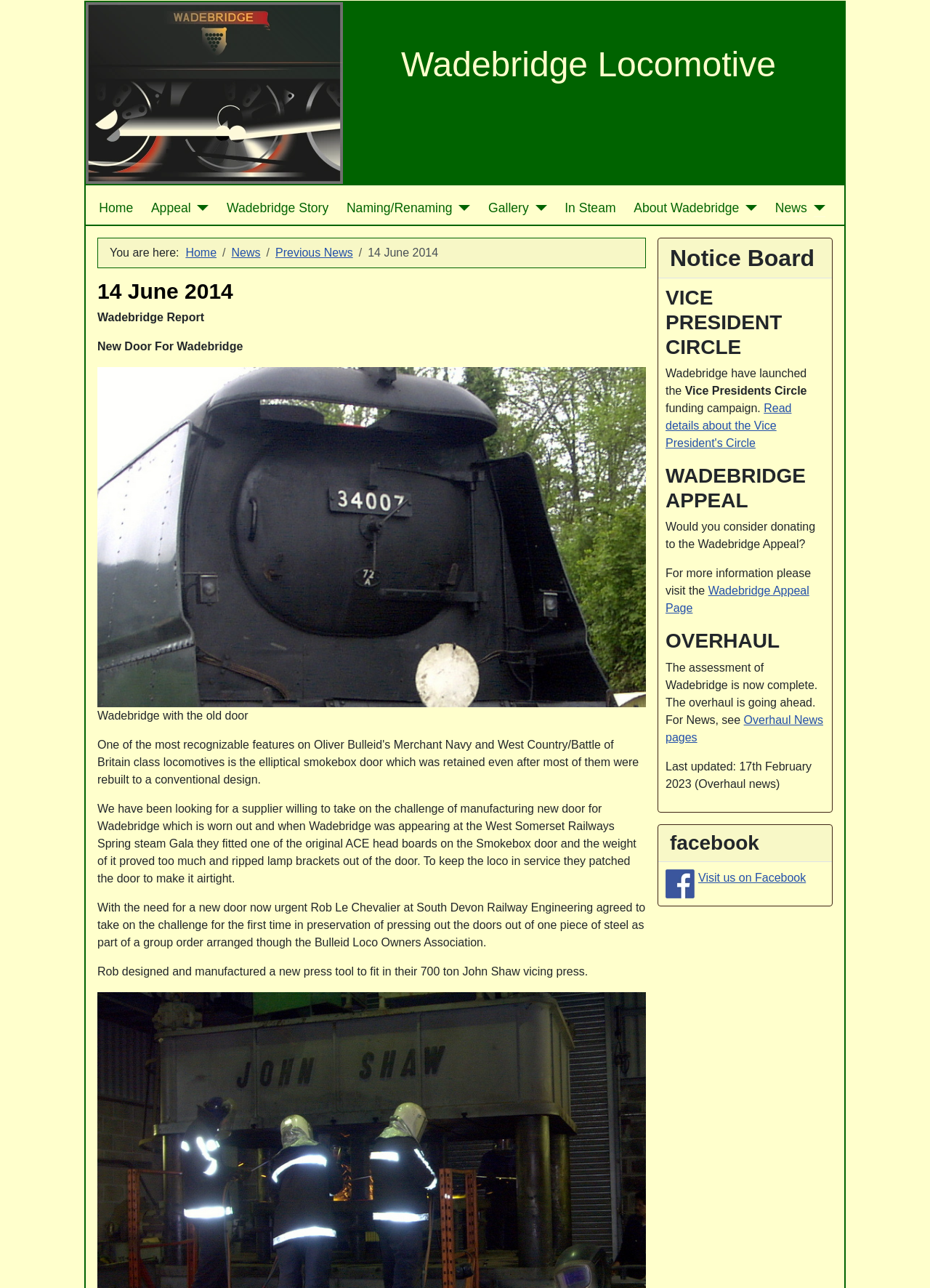Provide the bounding box coordinates for the specified HTML element described in this description: "Wadebridge Story". The coordinates should be four float numbers ranging from 0 to 1, in the format [left, top, right, bottom].

[0.244, 0.154, 0.353, 0.169]